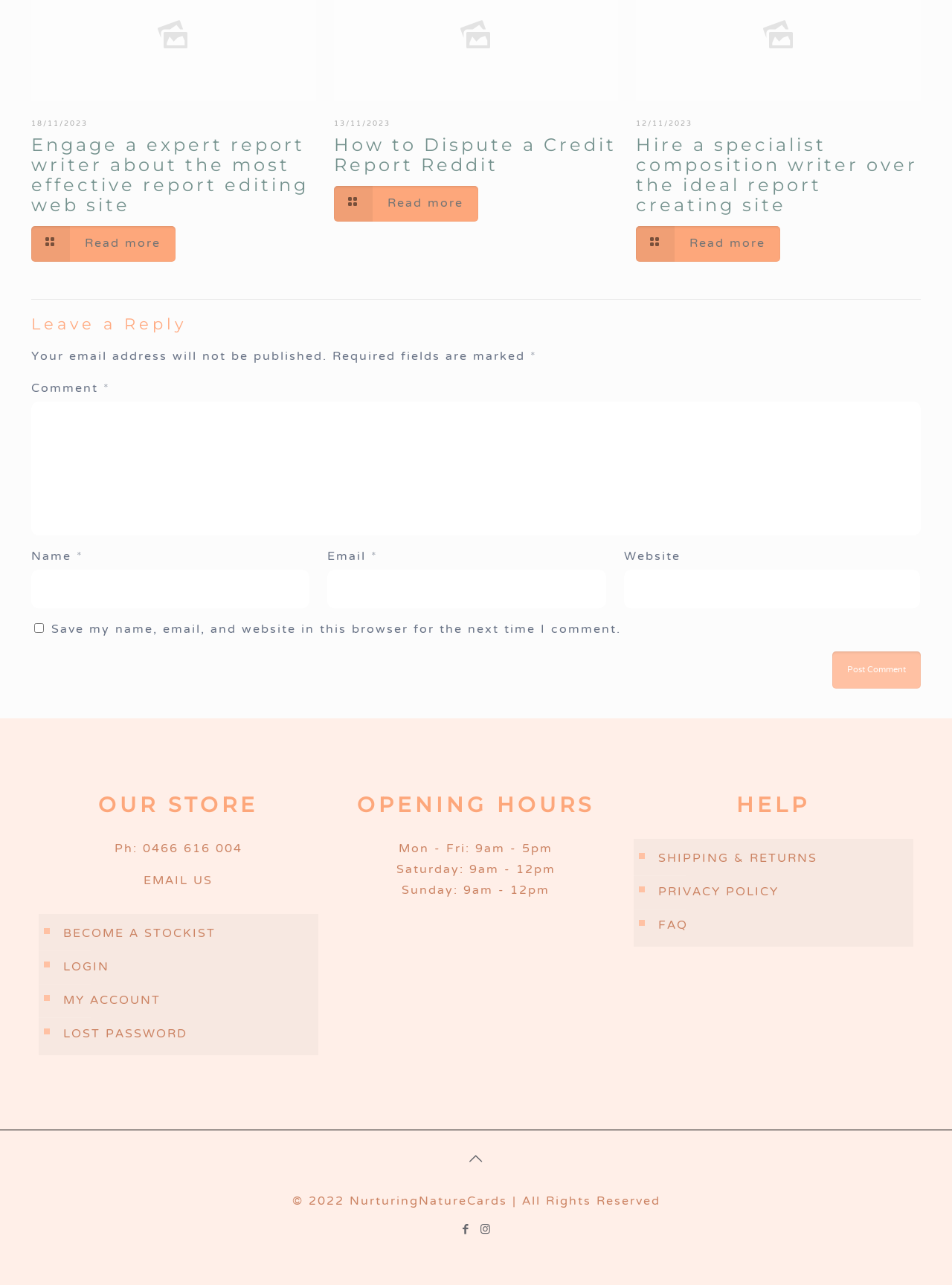Using the information shown in the image, answer the question with as much detail as possible: What are the opening hours on Saturday?

I found the opening hours on Saturday by looking at the StaticText element with the content 'Saturday: 9am - 12pm' which is located in the complementary section with the heading 'OPENING HOURS'.